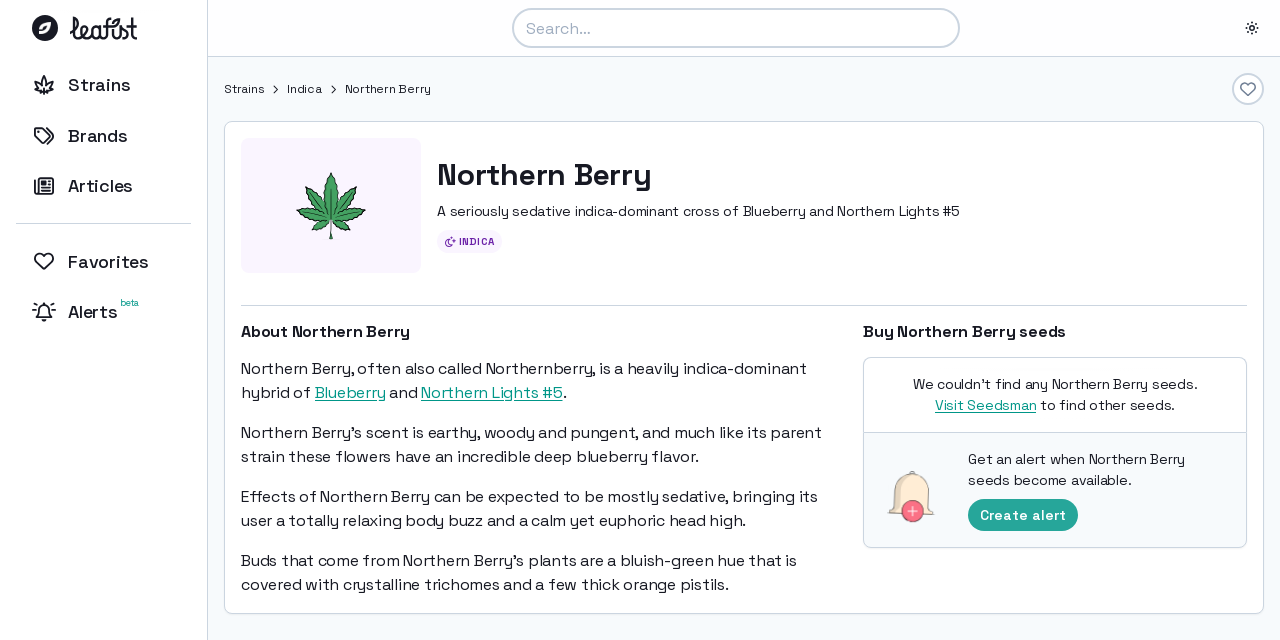Find the bounding box coordinates of the element I should click to carry out the following instruction: "Create an alert".

[0.756, 0.78, 0.842, 0.83]